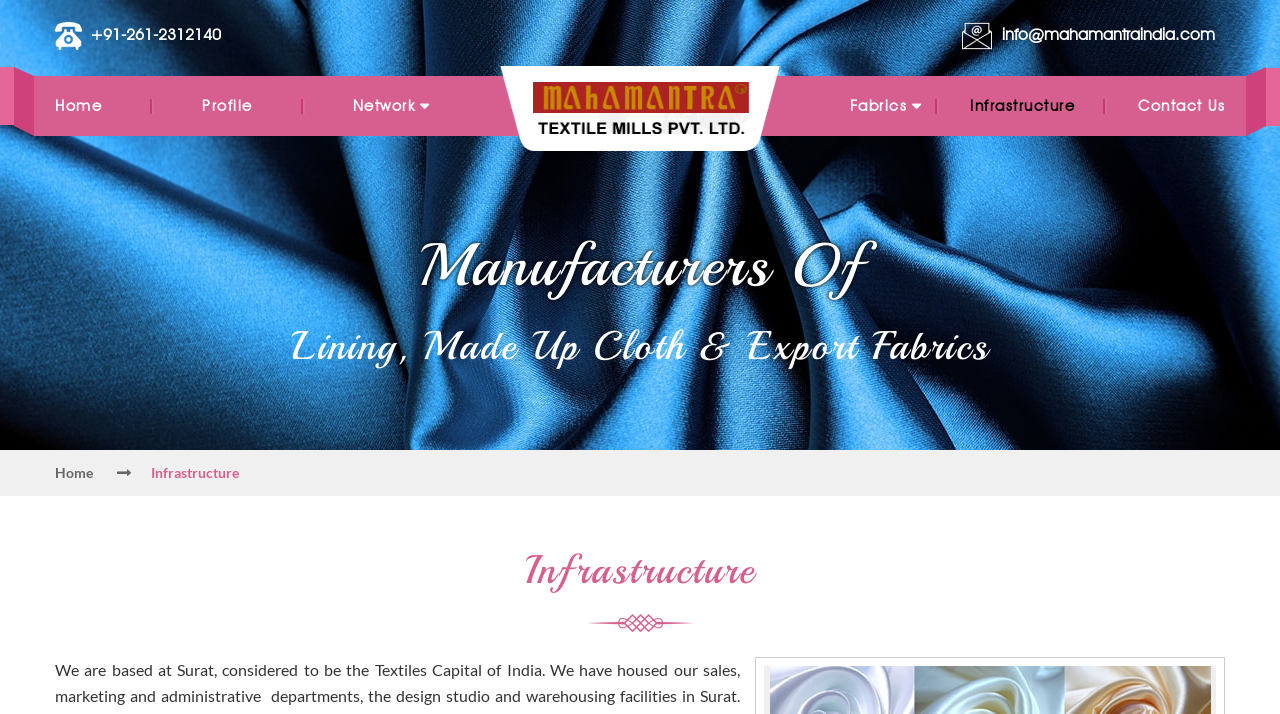Identify and provide the bounding box coordinates of the UI element described: "Network". The coordinates should be formatted as [left, top, right, bottom], with each number being a float between 0 and 1.

[0.275, 0.106, 0.324, 0.19]